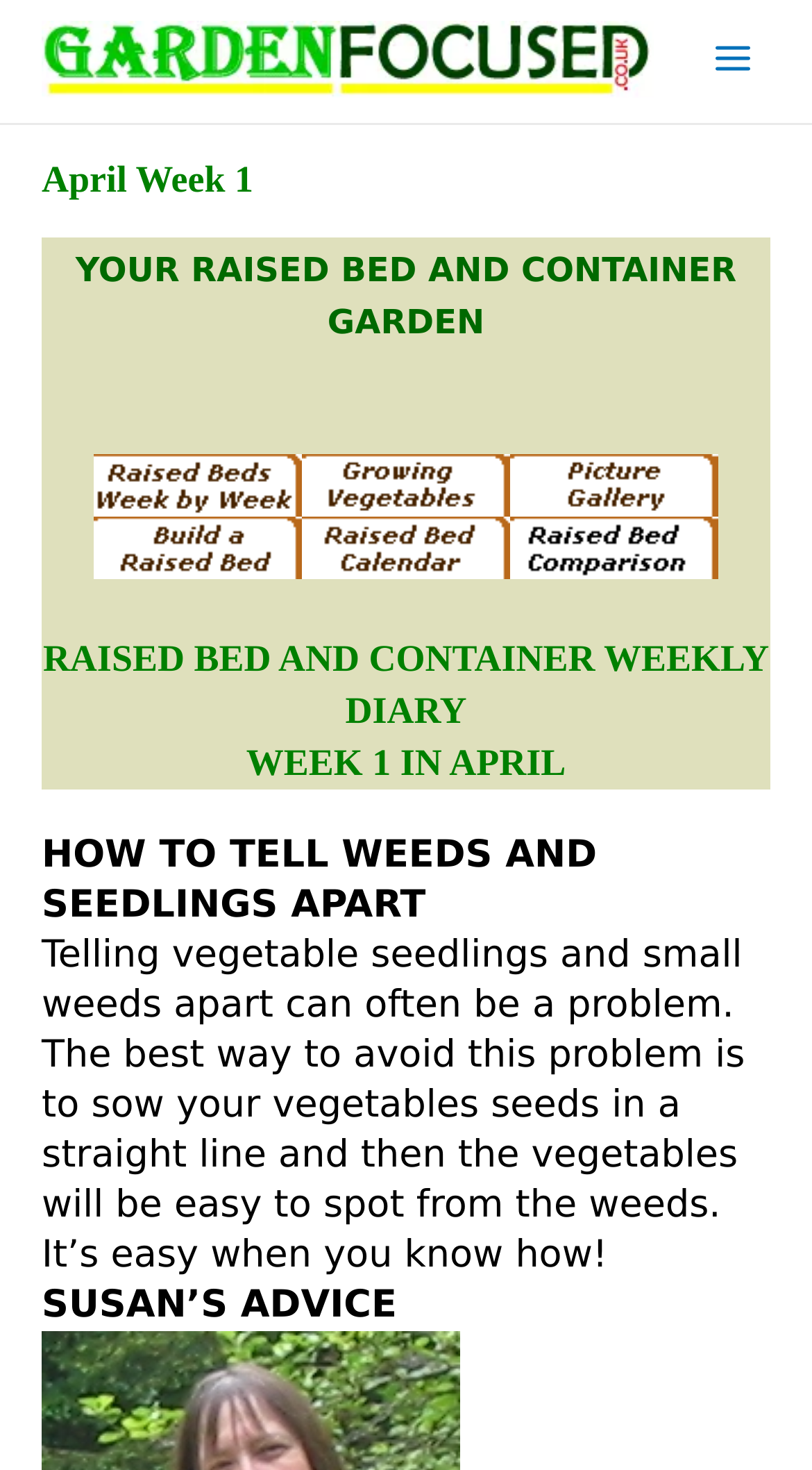Find the bounding box coordinates of the area that needs to be clicked in order to achieve the following instruction: "Read the advice from Susan". The coordinates should be specified as four float numbers between 0 and 1, i.e., [left, top, right, bottom].

[0.051, 0.873, 0.489, 0.903]